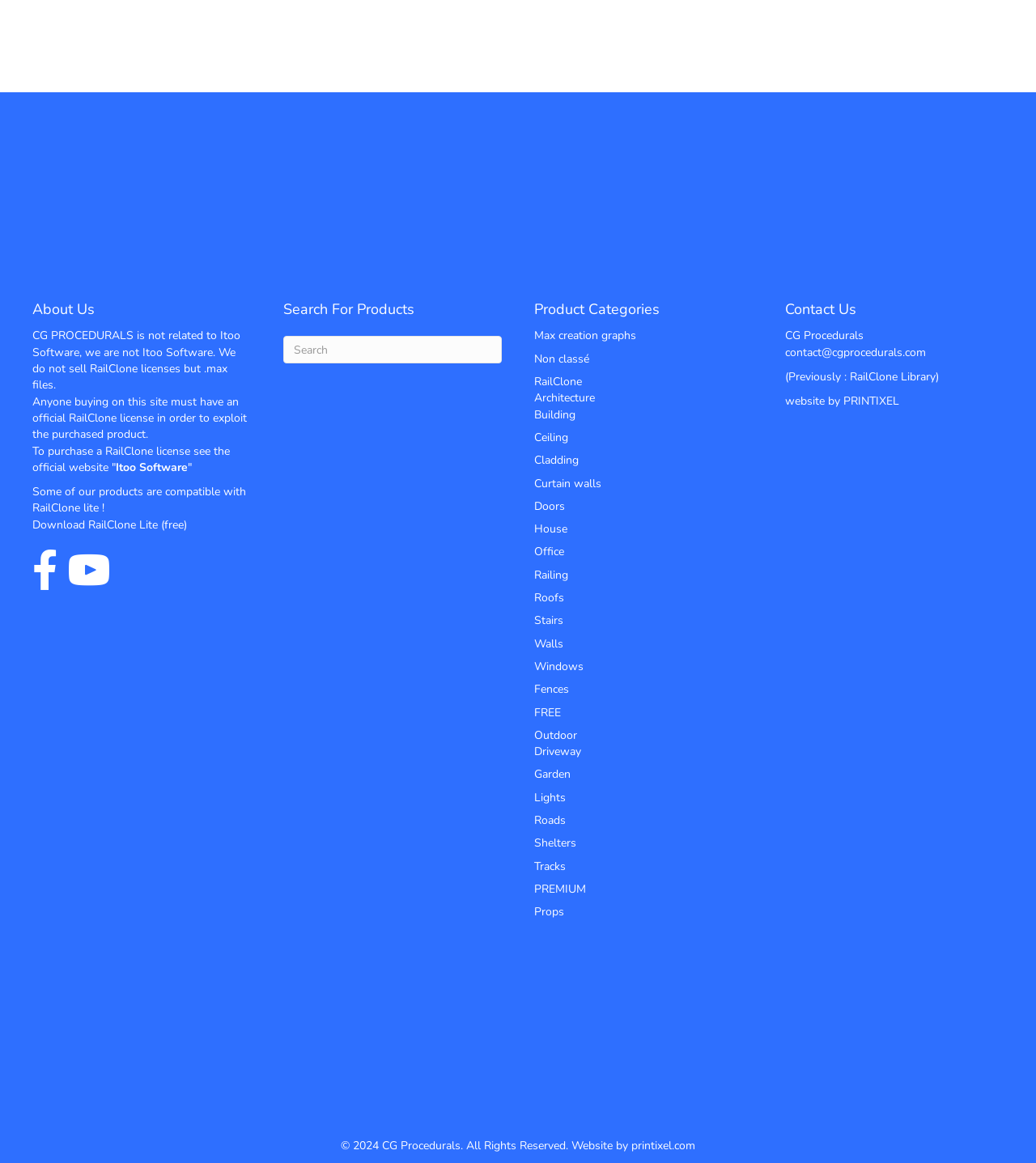What is the name of the company that created the website?
Using the image as a reference, give a one-word or short phrase answer.

PRINTIXEL